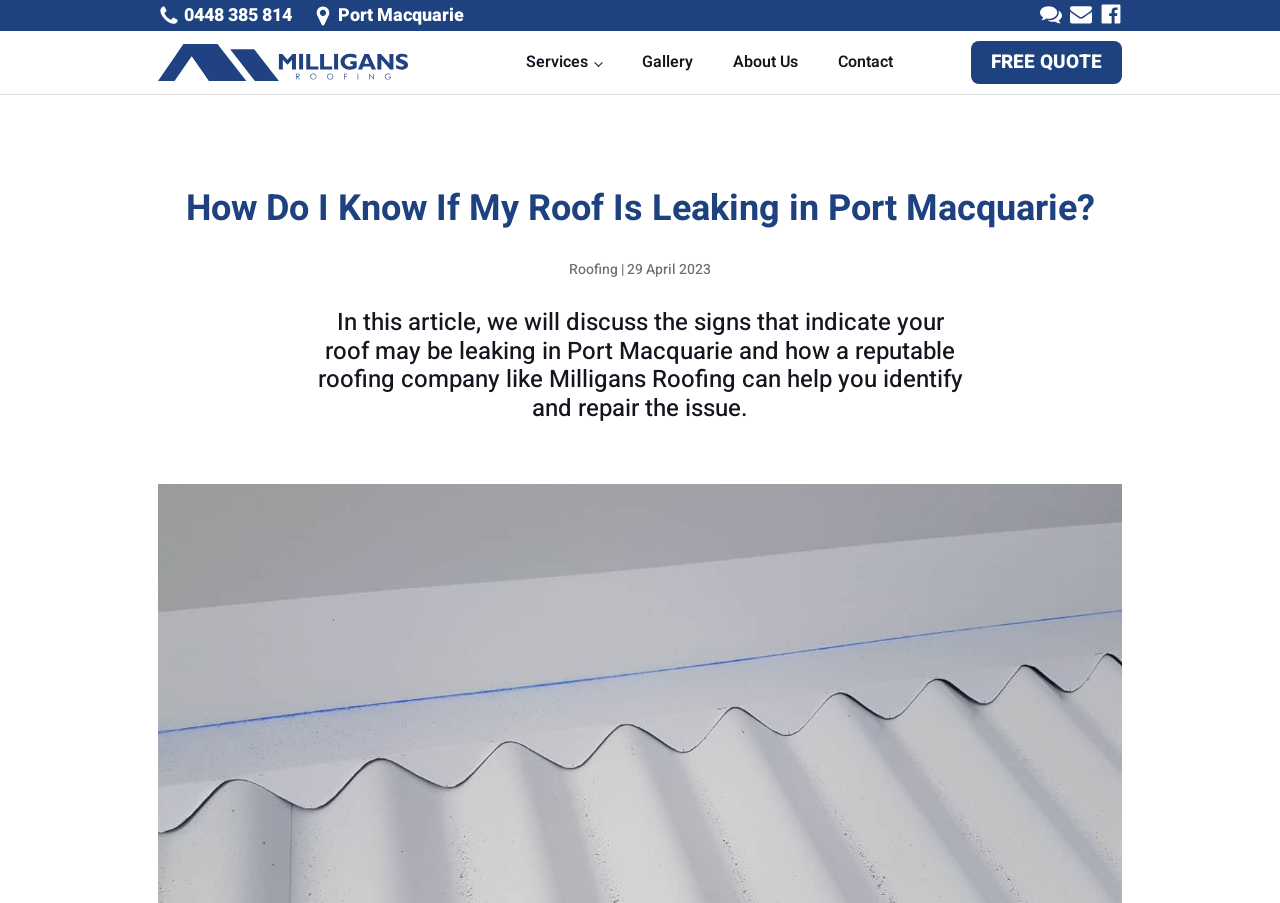What is the name of the company providing roofing services?
Based on the visual details in the image, please answer the question thoroughly.

I found the company name by looking at the link element with the text 'Milligans Roofing' which is located at the top of the webpage, indicating it's the company providing roofing services.